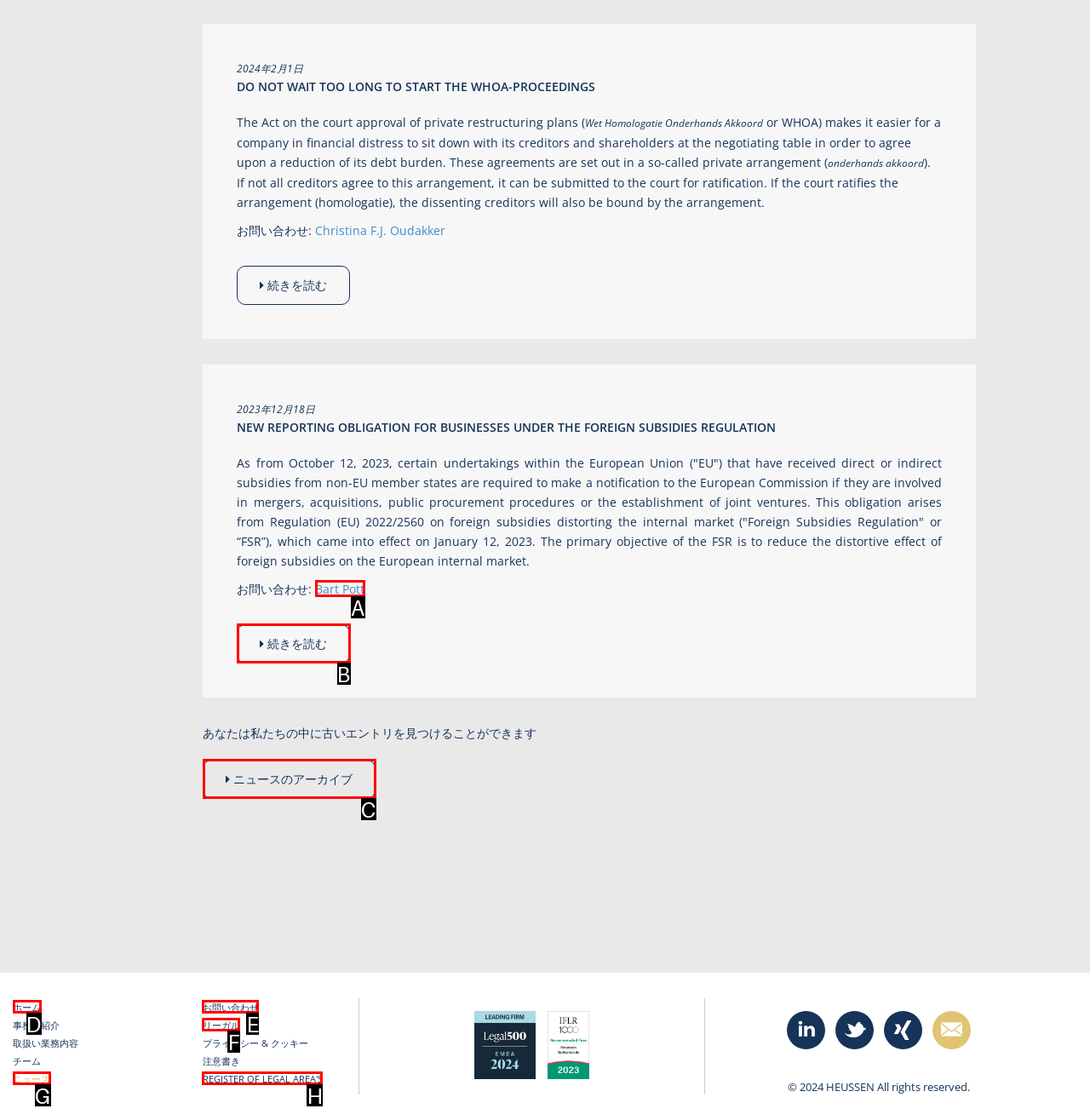Select the HTML element that corresponds to the description: Bart Pott
Reply with the letter of the correct option from the given choices.

A